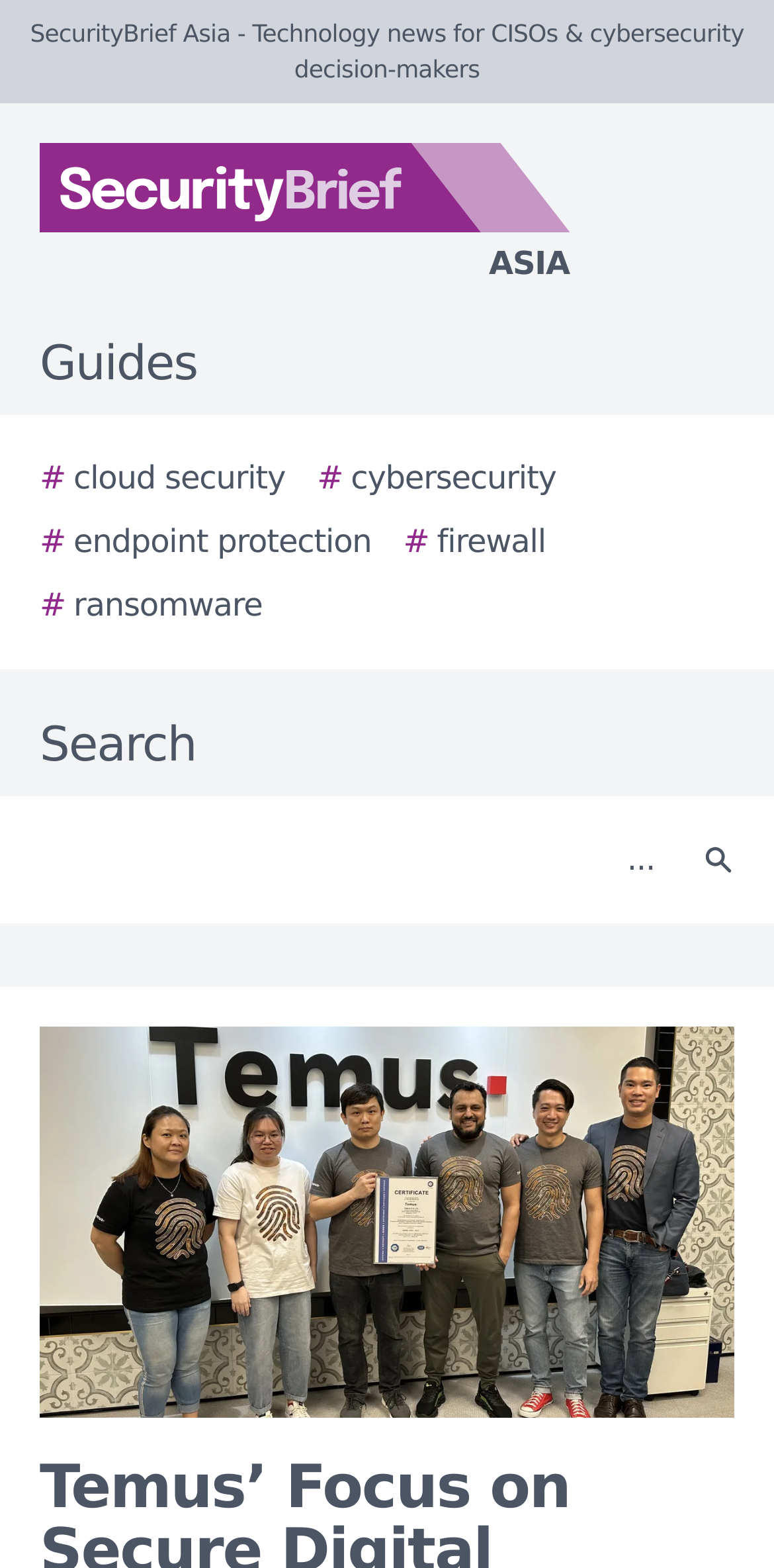Using the provided element description "# endpoint protection", determine the bounding box coordinates of the UI element.

[0.051, 0.331, 0.48, 0.361]